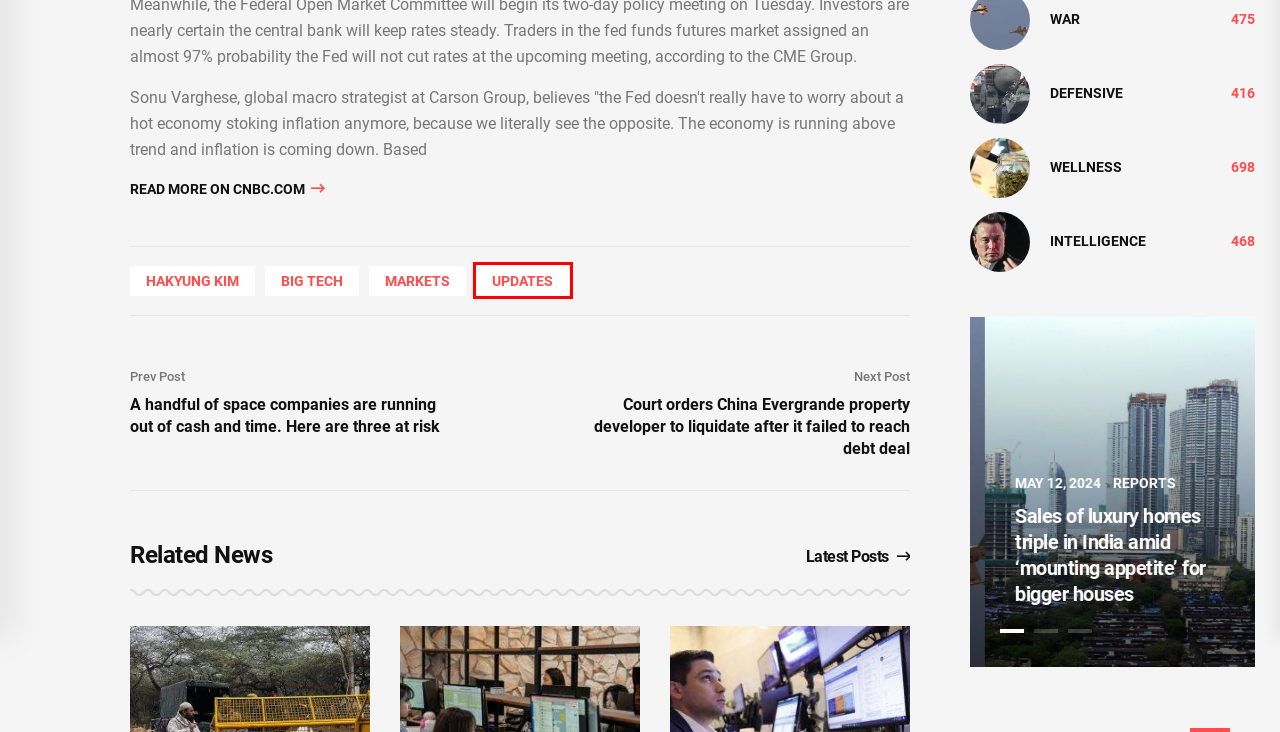Given a screenshot of a webpage featuring a red bounding box, identify the best matching webpage description for the new page after the element within the red box is clicked. Here are the options:
A. Big Tech - asian-news.net
B. Hakyung Kim - asian-news.net
C. A handful of space companies are running out of cash and time. Here are three at risk
D. US aims to stay ahead of China in using AI to fly fighter jets, navigate without GPS and more
E. Updates - asian-news.net
F. Defensive - asian-news.net
G. Amid buzz in Indonesia’s art scene, emerging creatives call for more support, opportunities
H. war - asian-news.net

E